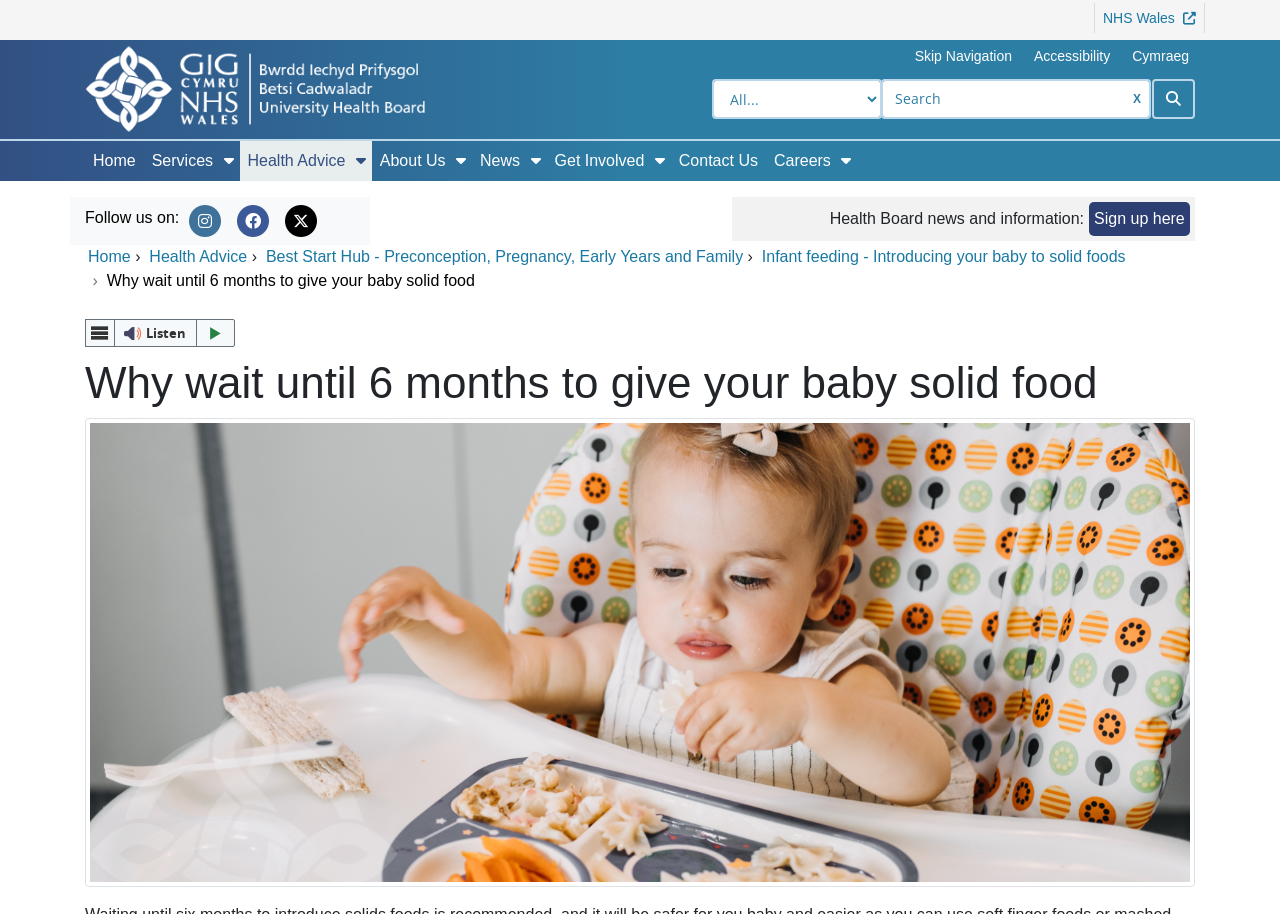Respond to the following question with a brief word or phrase:
What is the text of the first link on the webpage?

NHS Wales